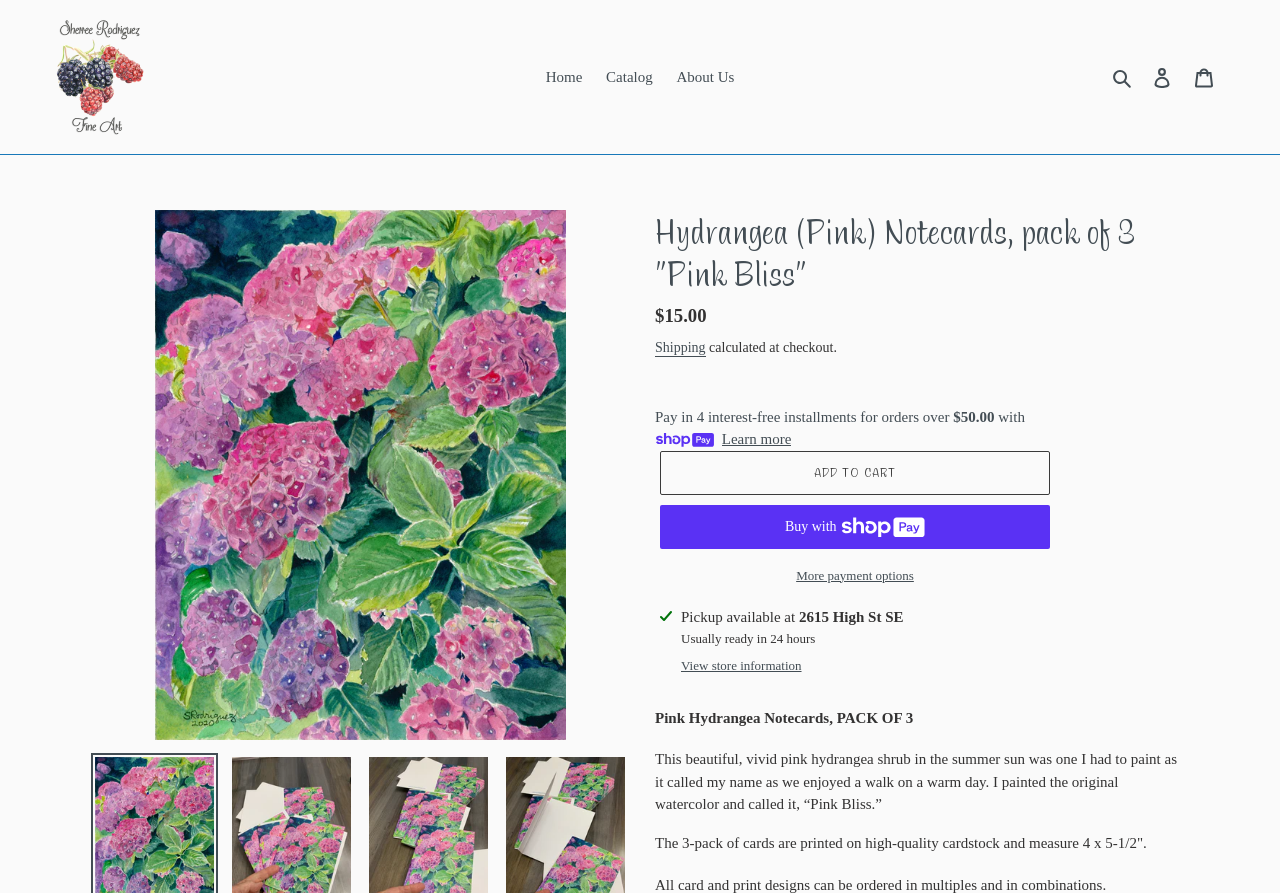Locate the bounding box coordinates of the item that should be clicked to fulfill the instruction: "Log in".

[0.891, 0.062, 0.924, 0.11]